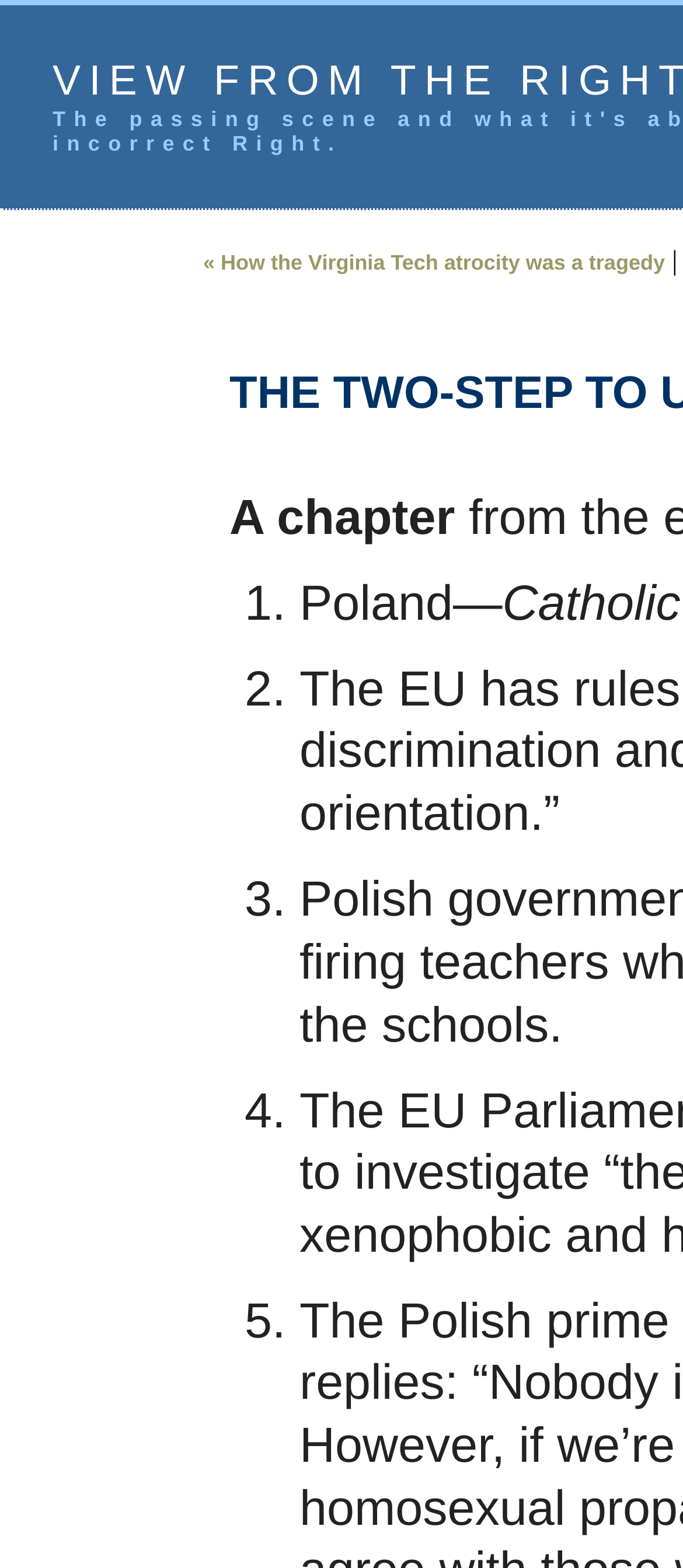Use a single word or phrase to answer the question: How many chapters are listed?

5